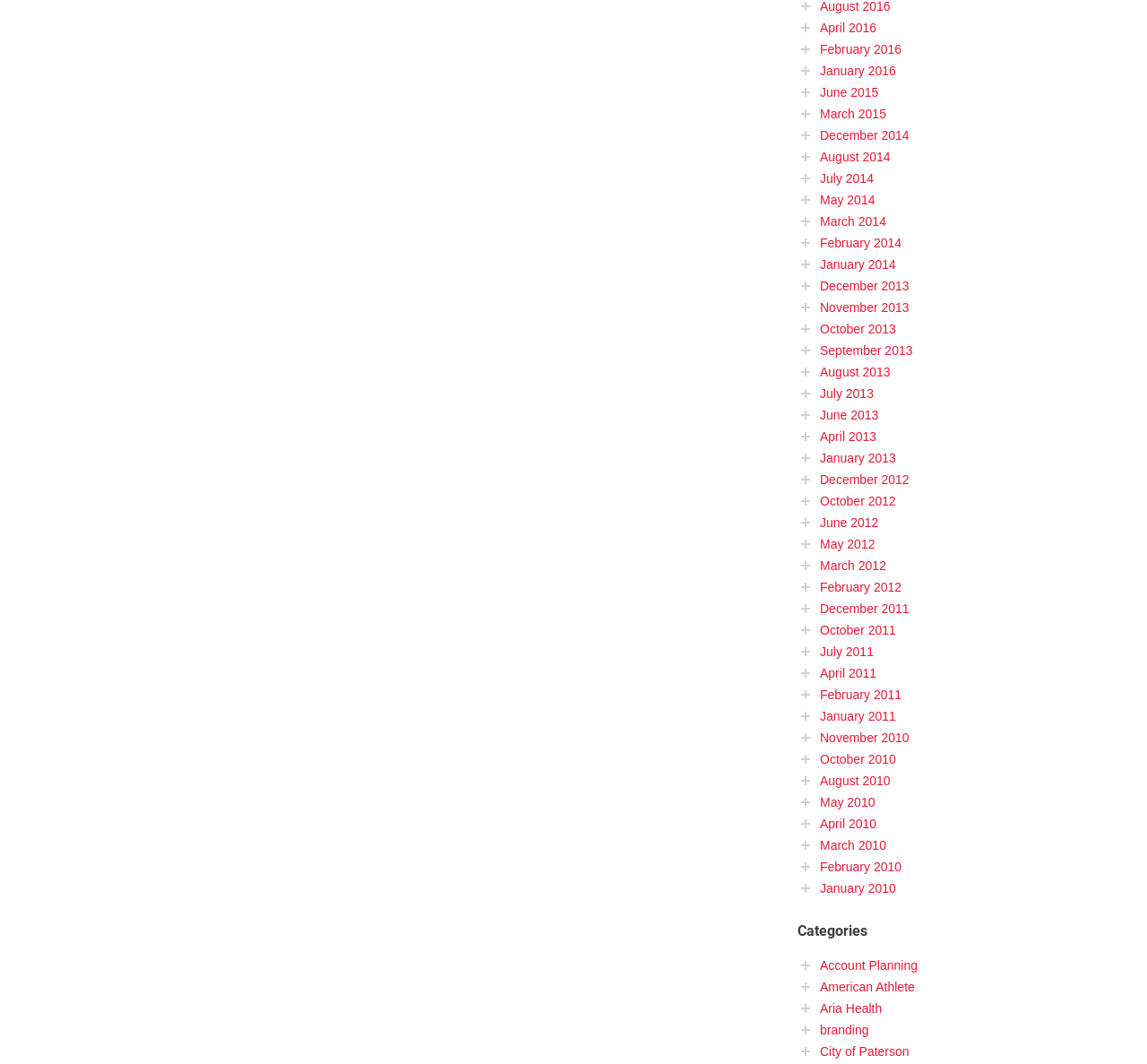Find the bounding box of the UI element described as: "branding". The bounding box coordinates should be given as four float values between 0 and 1, i.e., [left, top, right, bottom].

[0.715, 0.961, 0.757, 0.975]